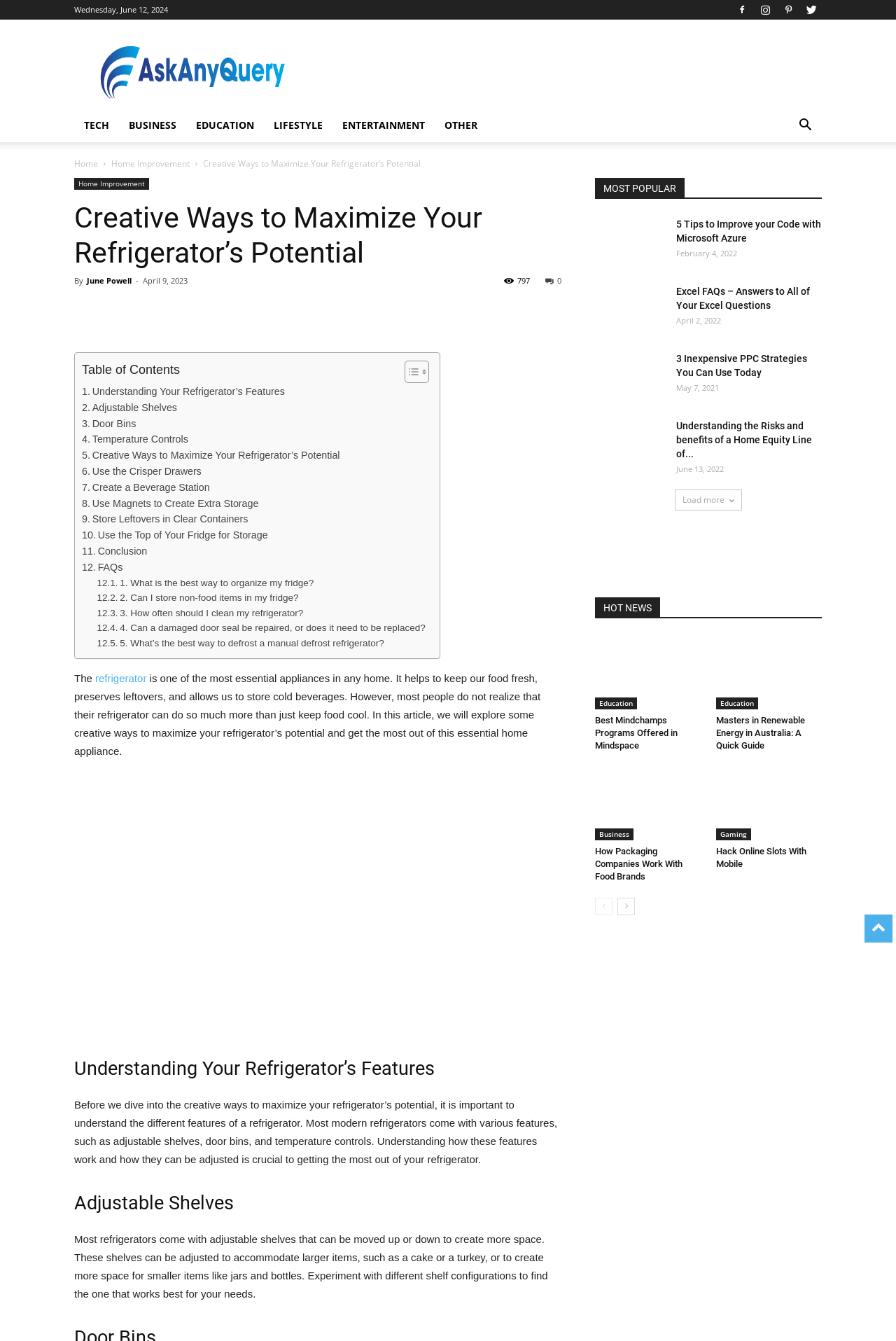What is the first feature of a refrigerator mentioned in the article?
Based on the visual content, answer with a single word or a brief phrase.

Adjustable Shelves